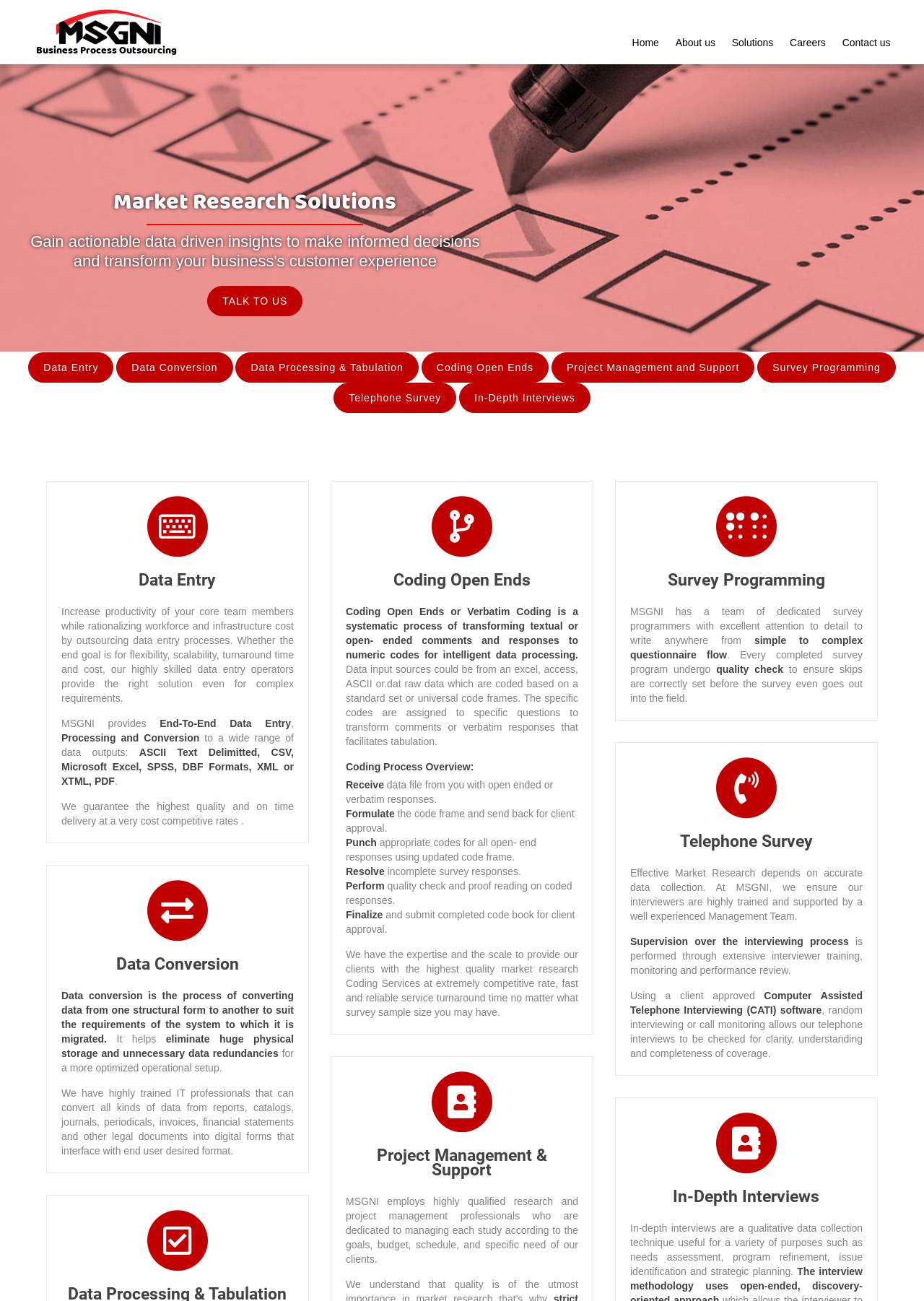Please answer the following question using a single word or phrase: 
What is the main service offered by this company?

Business Process Outsourcing